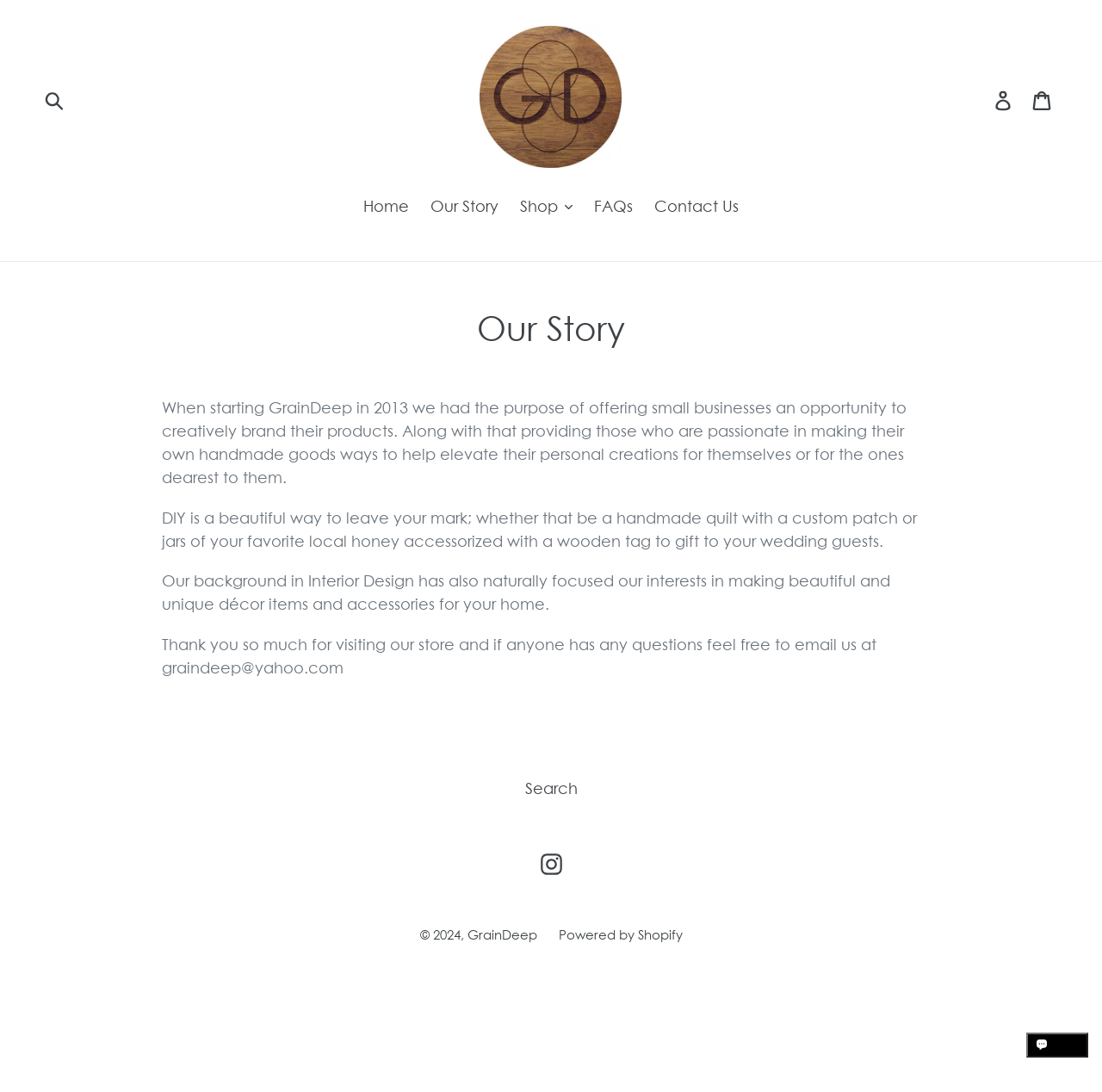Identify the bounding box coordinates of the clickable section necessary to follow the following instruction: "Log in to your account". The coordinates should be presented as four float numbers from 0 to 1, i.e., [left, top, right, bottom].

[0.893, 0.072, 0.93, 0.109]